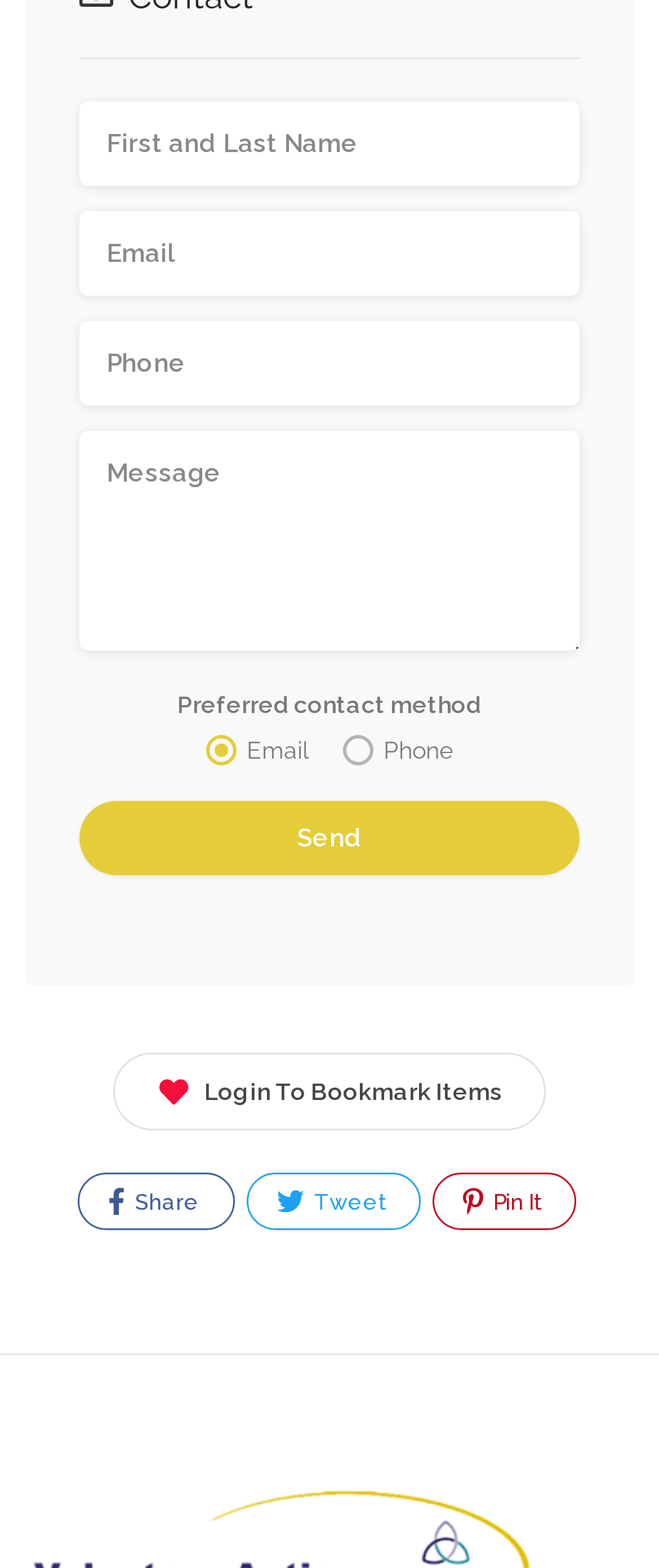Respond to the question below with a single word or phrase:
What is the purpose of the form?

Contact form